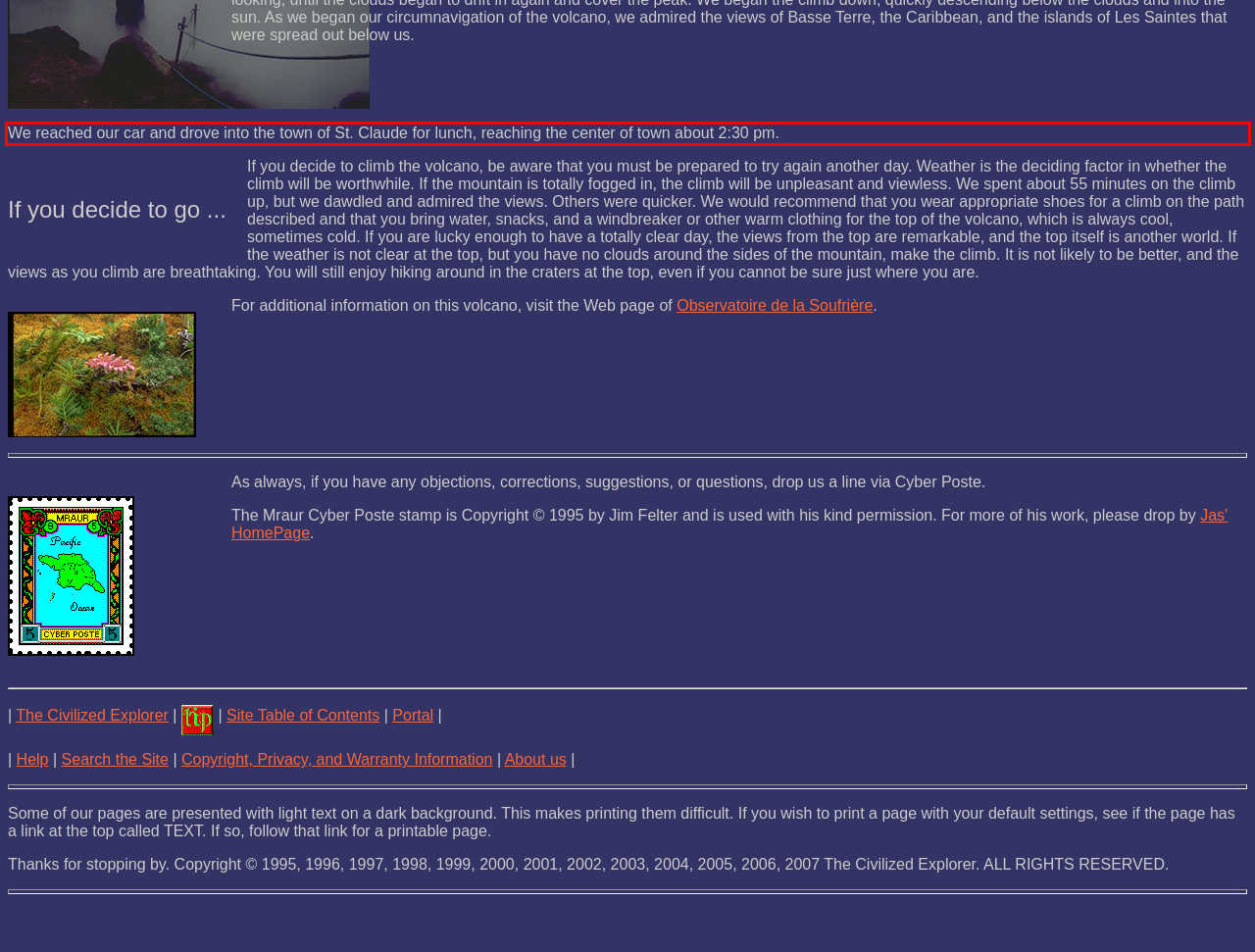Please use OCR to extract the text content from the red bounding box in the provided webpage screenshot.

We reached our car and drove into the town of St. Claude for lunch, reaching the center of town about 2:30 pm.